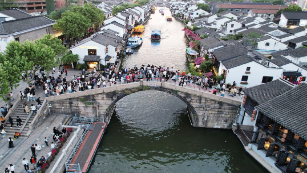What is the atmosphere in the scene?
Using the image provided, answer with just one word or phrase.

Lively